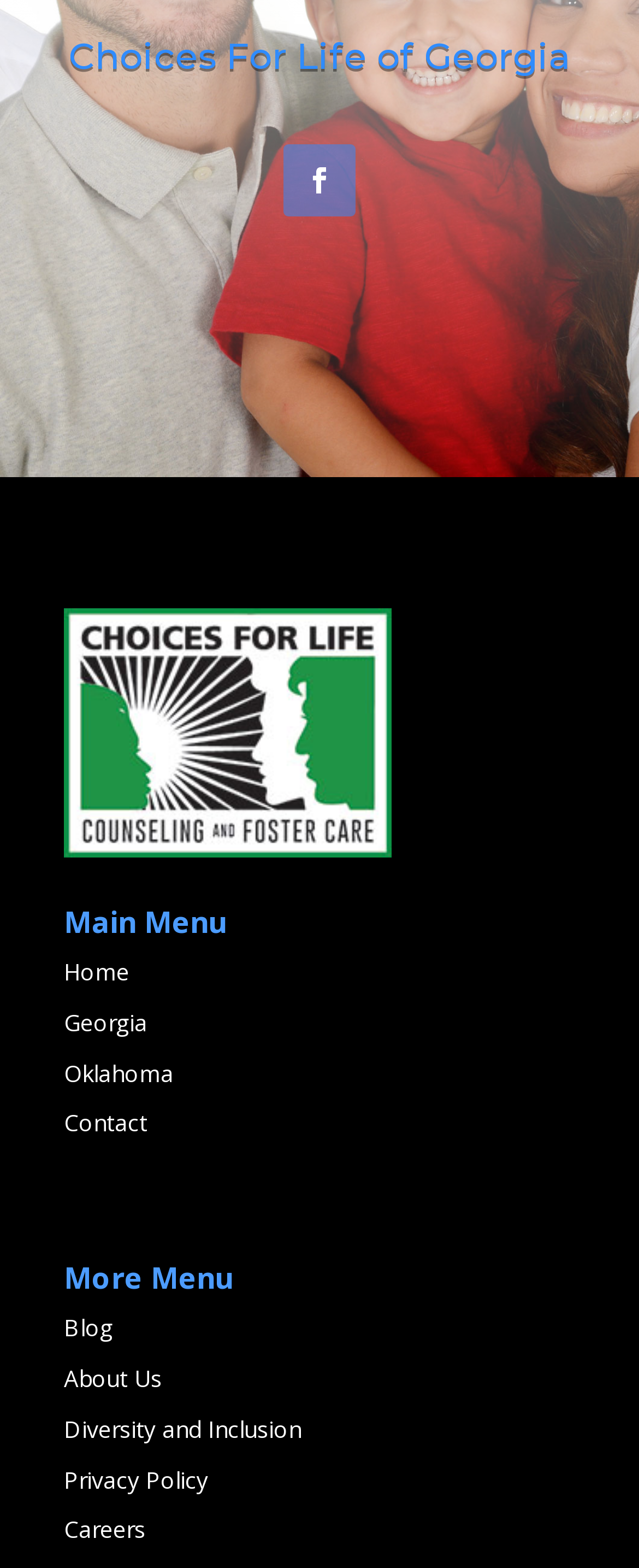Please identify the bounding box coordinates of the clickable area that will fulfill the following instruction: "read blog". The coordinates should be in the format of four float numbers between 0 and 1, i.e., [left, top, right, bottom].

[0.1, 0.837, 0.177, 0.857]